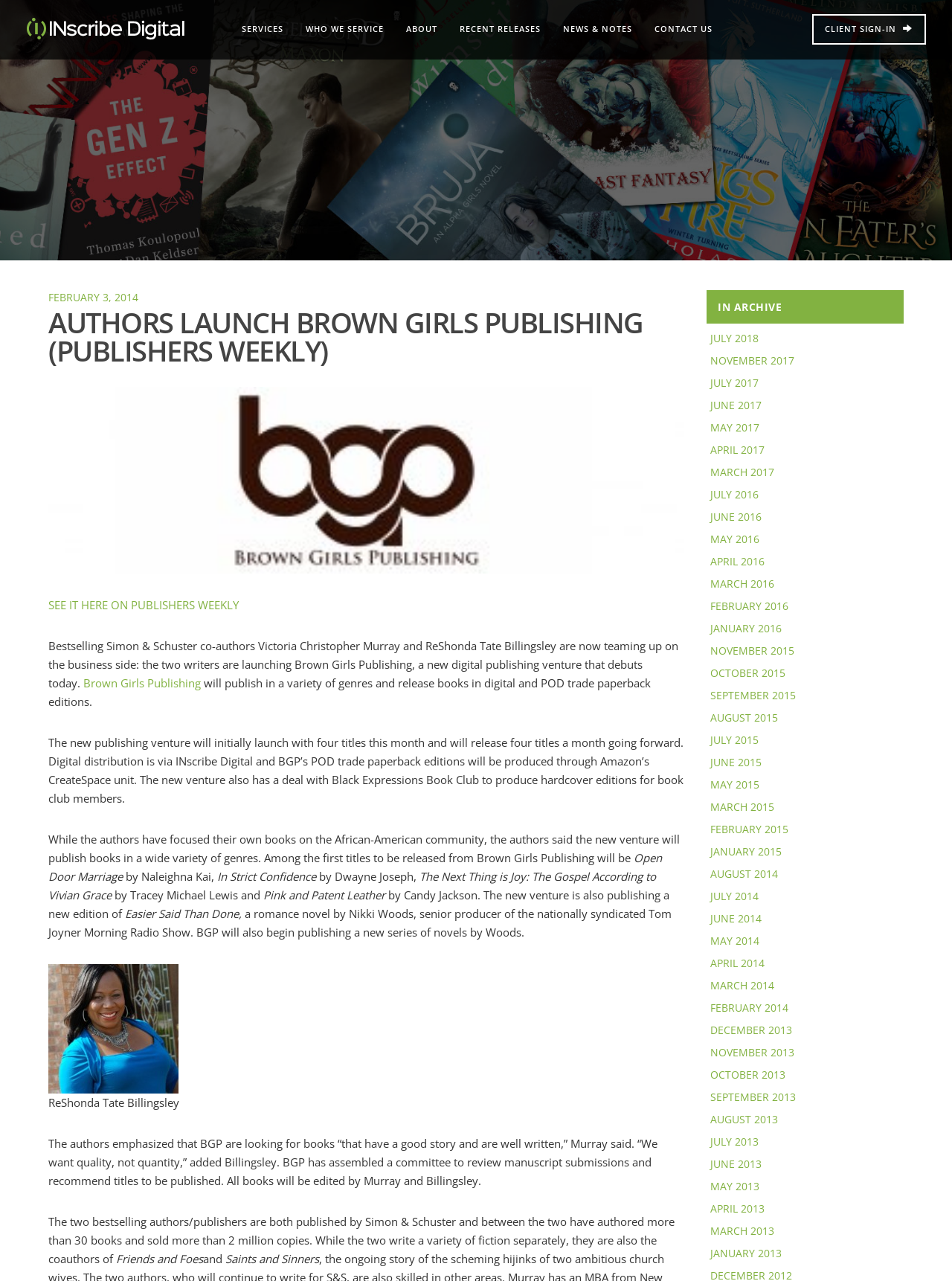Pinpoint the bounding box coordinates of the clickable area necessary to execute the following instruction: "See it on Publishers Weekly". The coordinates should be given as four float numbers between 0 and 1, namely [left, top, right, bottom].

[0.051, 0.466, 0.251, 0.478]